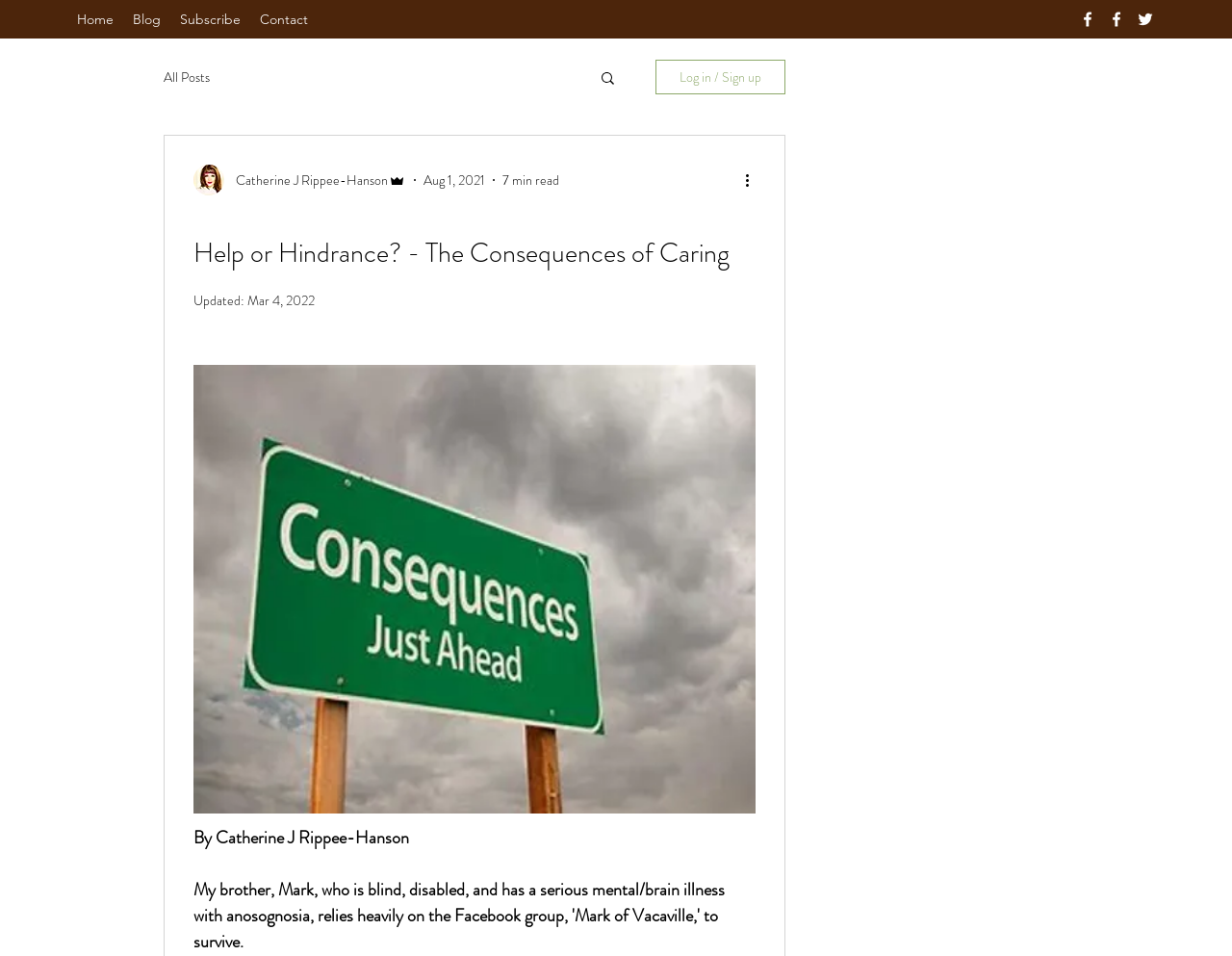Please determine the bounding box coordinates of the area that needs to be clicked to complete this task: 'Click on Banners'. The coordinates must be four float numbers between 0 and 1, formatted as [left, top, right, bottom].

None